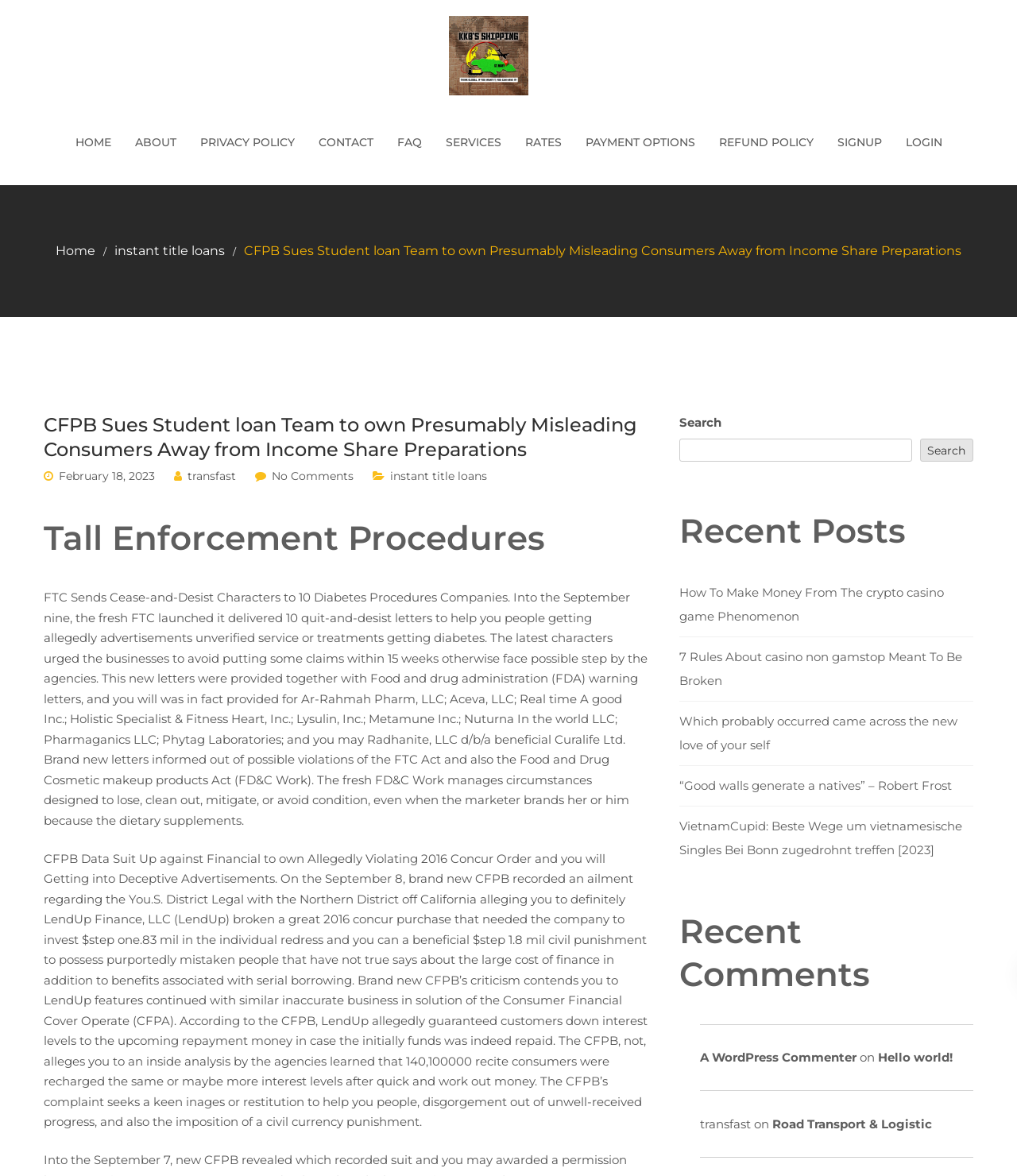Determine the bounding box coordinates of the clickable region to follow the instruction: "View 'Recent Posts'".

[0.668, 0.433, 0.957, 0.47]